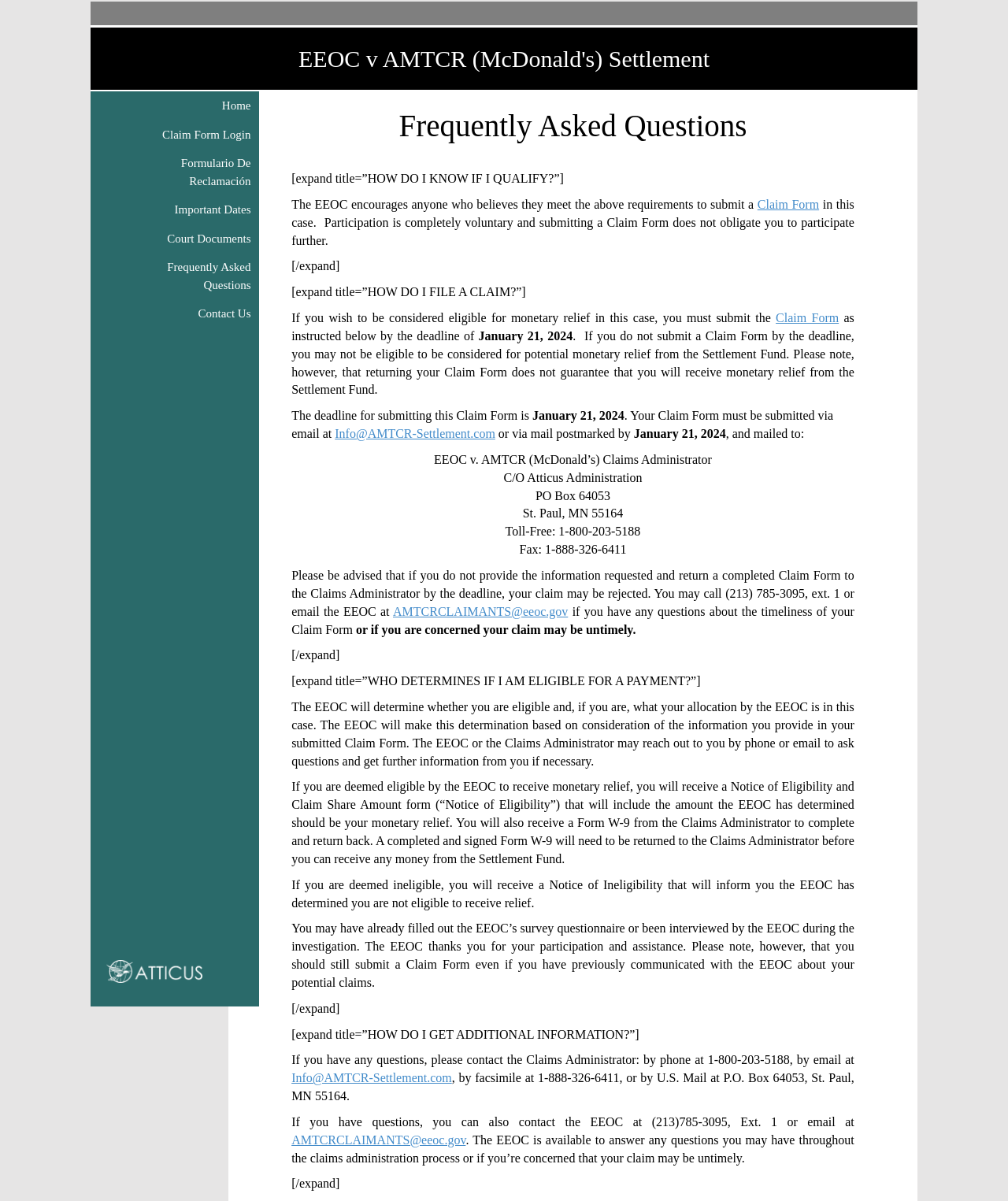What is the deadline for submitting the Claim Form?
By examining the image, provide a one-word or phrase answer.

January 21, 2024